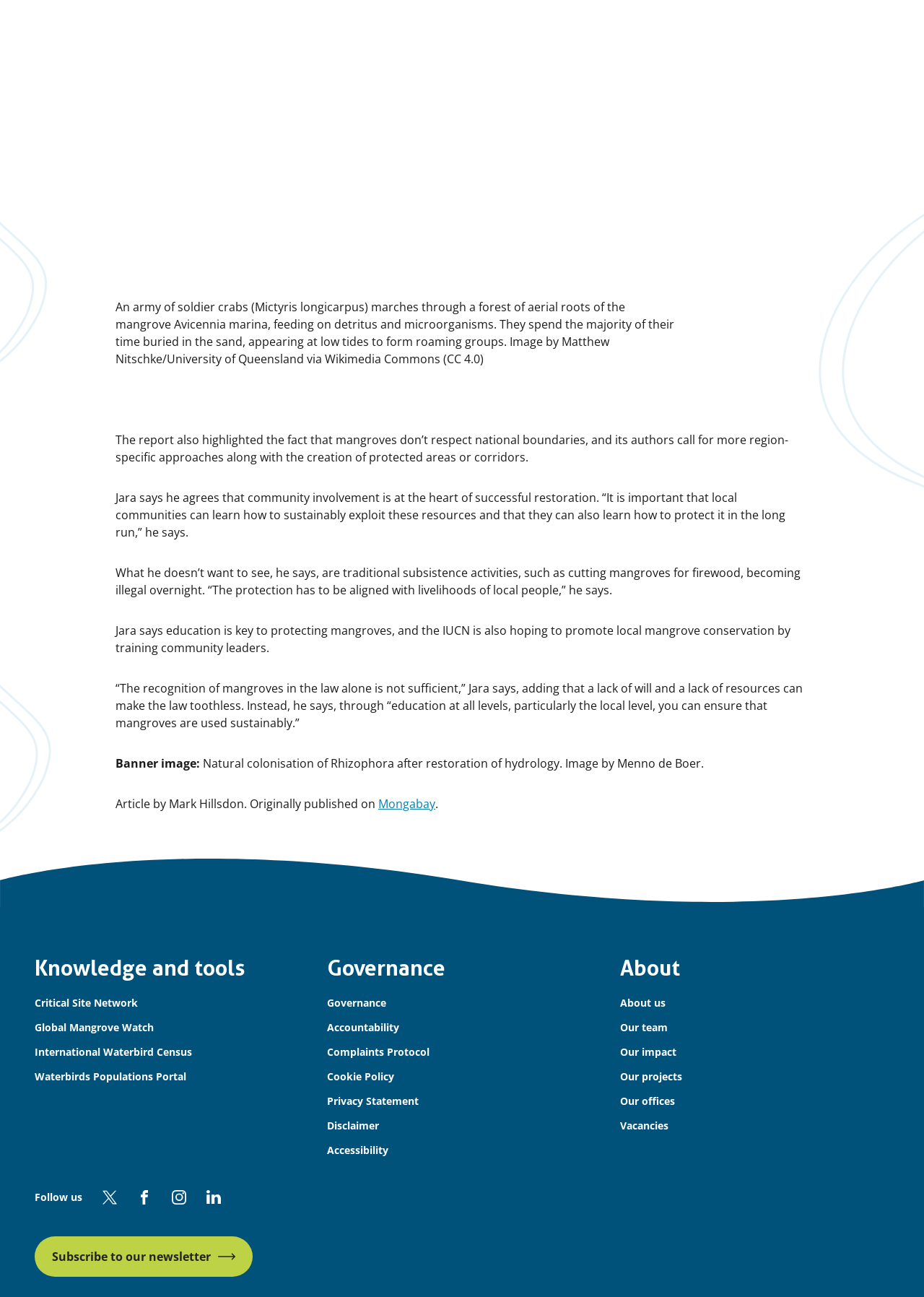What is the theme of the links under 'Important links'?
Refer to the image and provide a one-word or short phrase answer.

Conservation tools